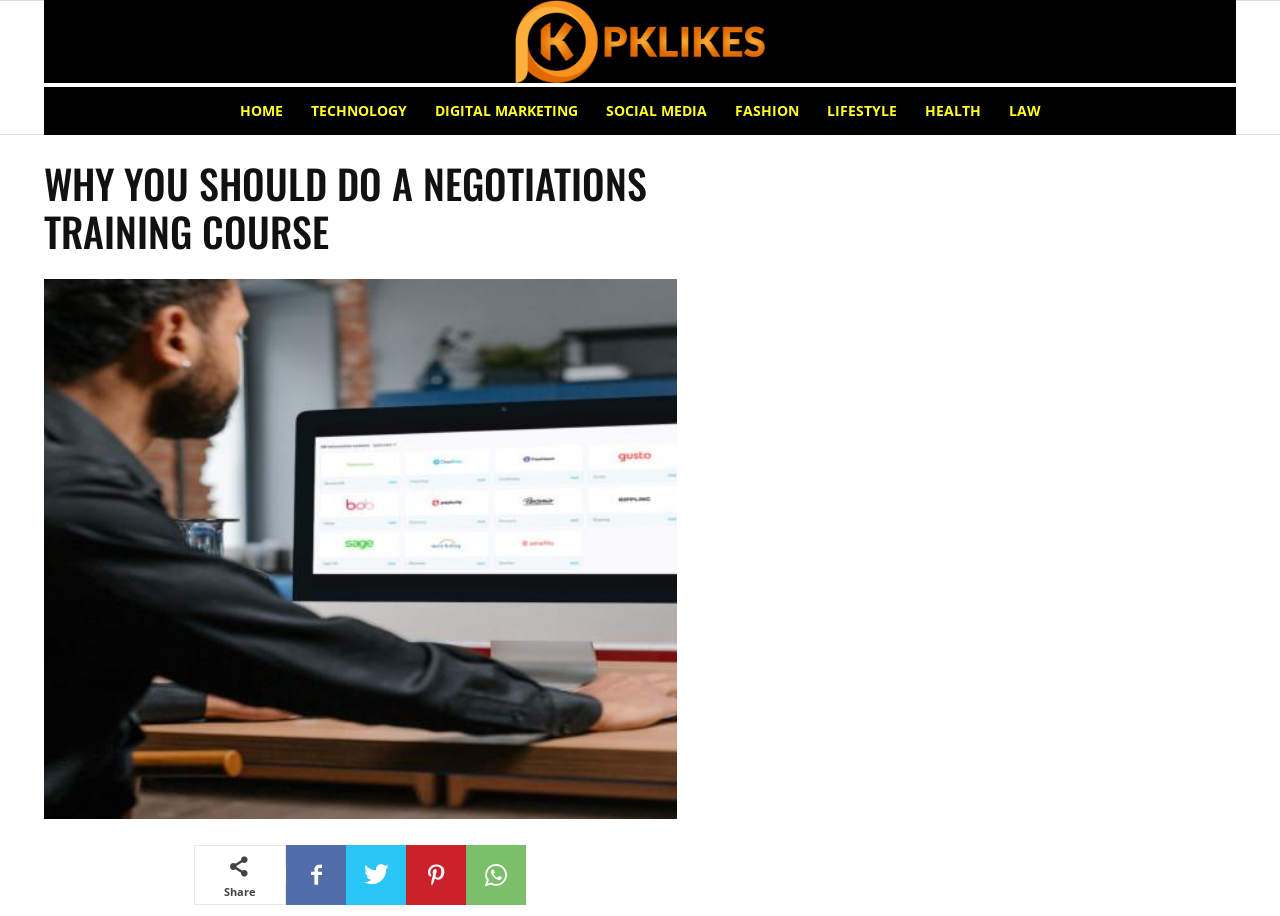What is the purpose of the icons at the bottom right corner?
Using the details shown in the screenshot, provide a comprehensive answer to the question.

The icons at the bottom right corner of the webpage are social media sharing icons, represented as link elements with bounding box coordinates ranging from [0.224, 0.923, 0.271, 0.988] to [0.364, 0.923, 0.411, 0.988]. They are used for sharing the webpage on various social media platforms.